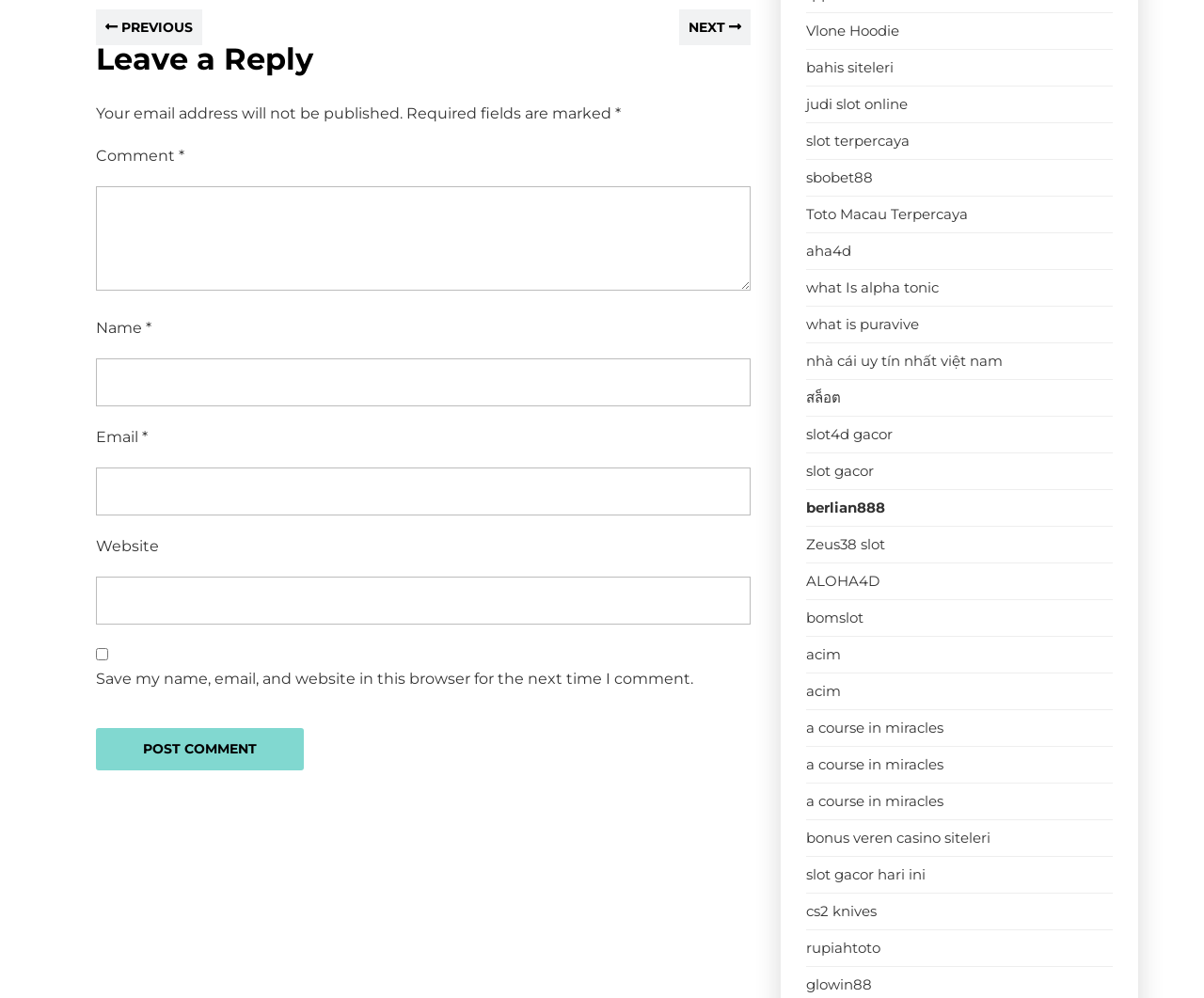Answer the following in one word or a short phrase: 
What is the function of the 'Post Comment' button?

To submit a comment